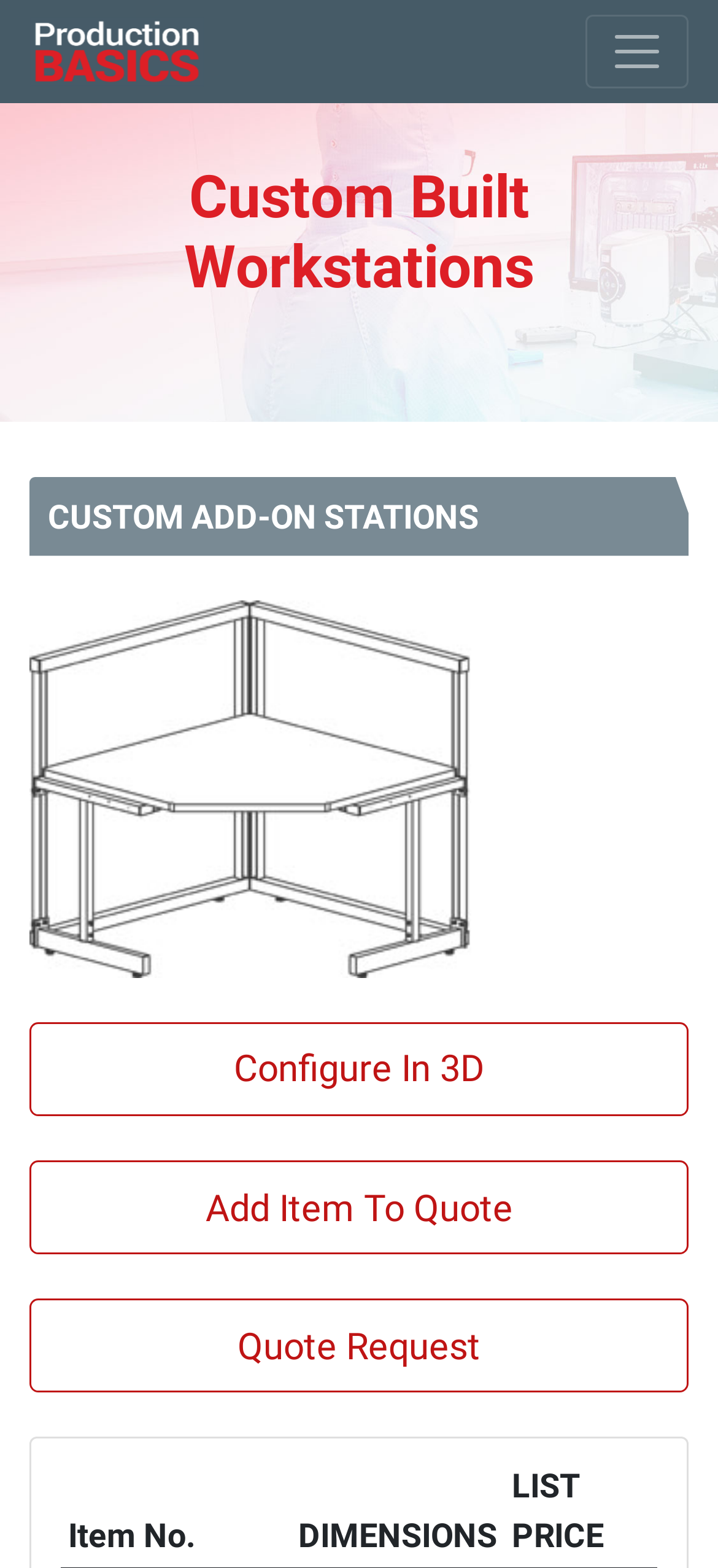Provide a brief response to the question below using a single word or phrase: 
How many images are on the webpage?

2